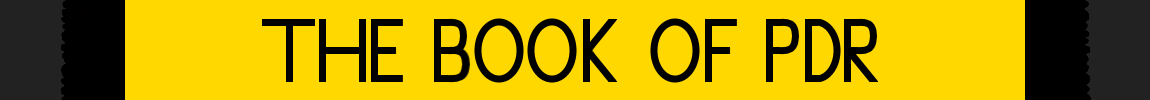Analyze the image and provide a detailed answer to the question: What is the title of the associated article?

The title of the associated article is clearly mentioned on the banner, which is 'The Book of PDR', and it likely discusses or references the contents and themes of a book.